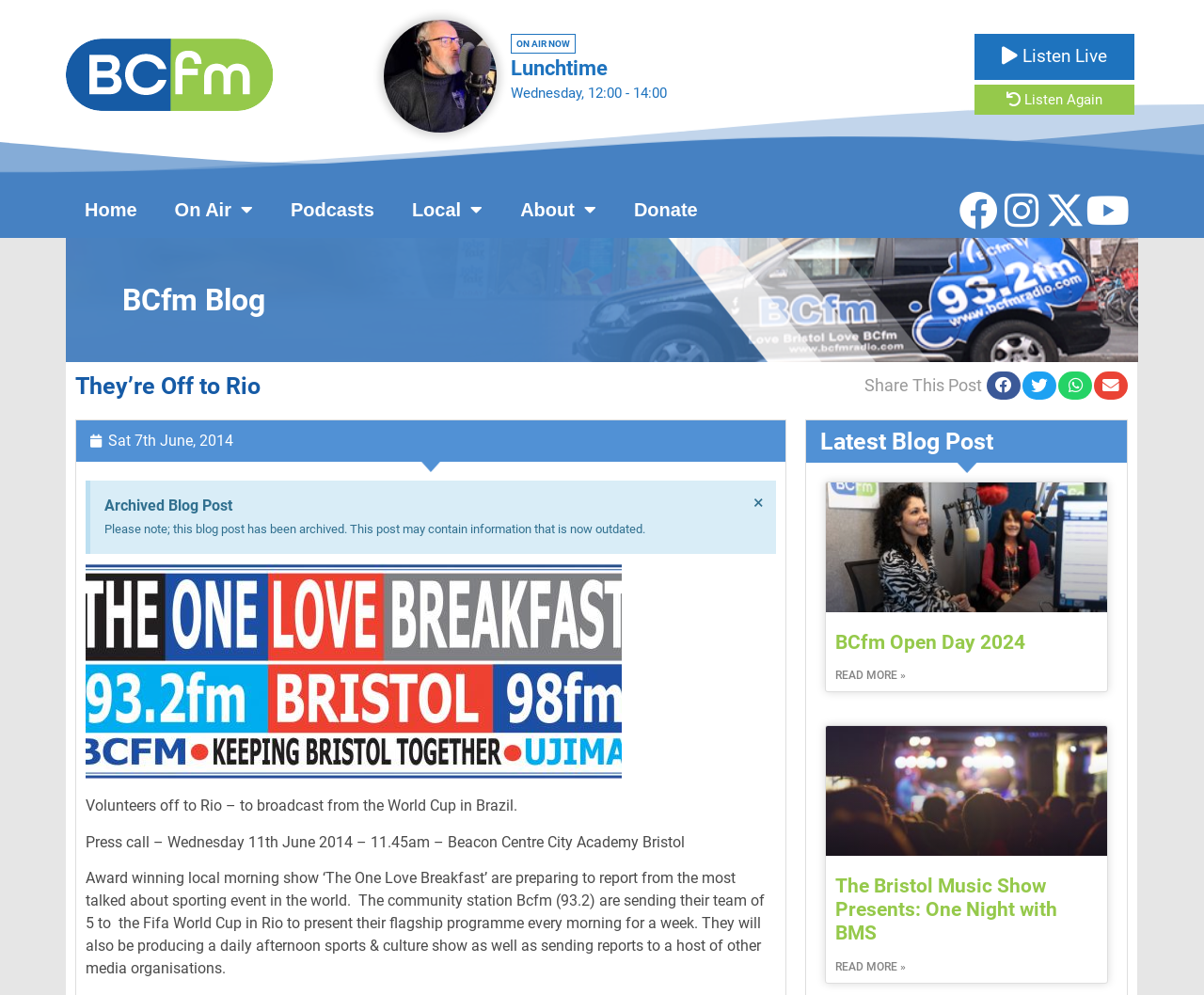Determine the bounding box coordinates for the UI element with the following description: "BCfm Open Day 2024". The coordinates should be four float numbers between 0 and 1, represented as [left, top, right, bottom].

[0.694, 0.634, 0.852, 0.657]